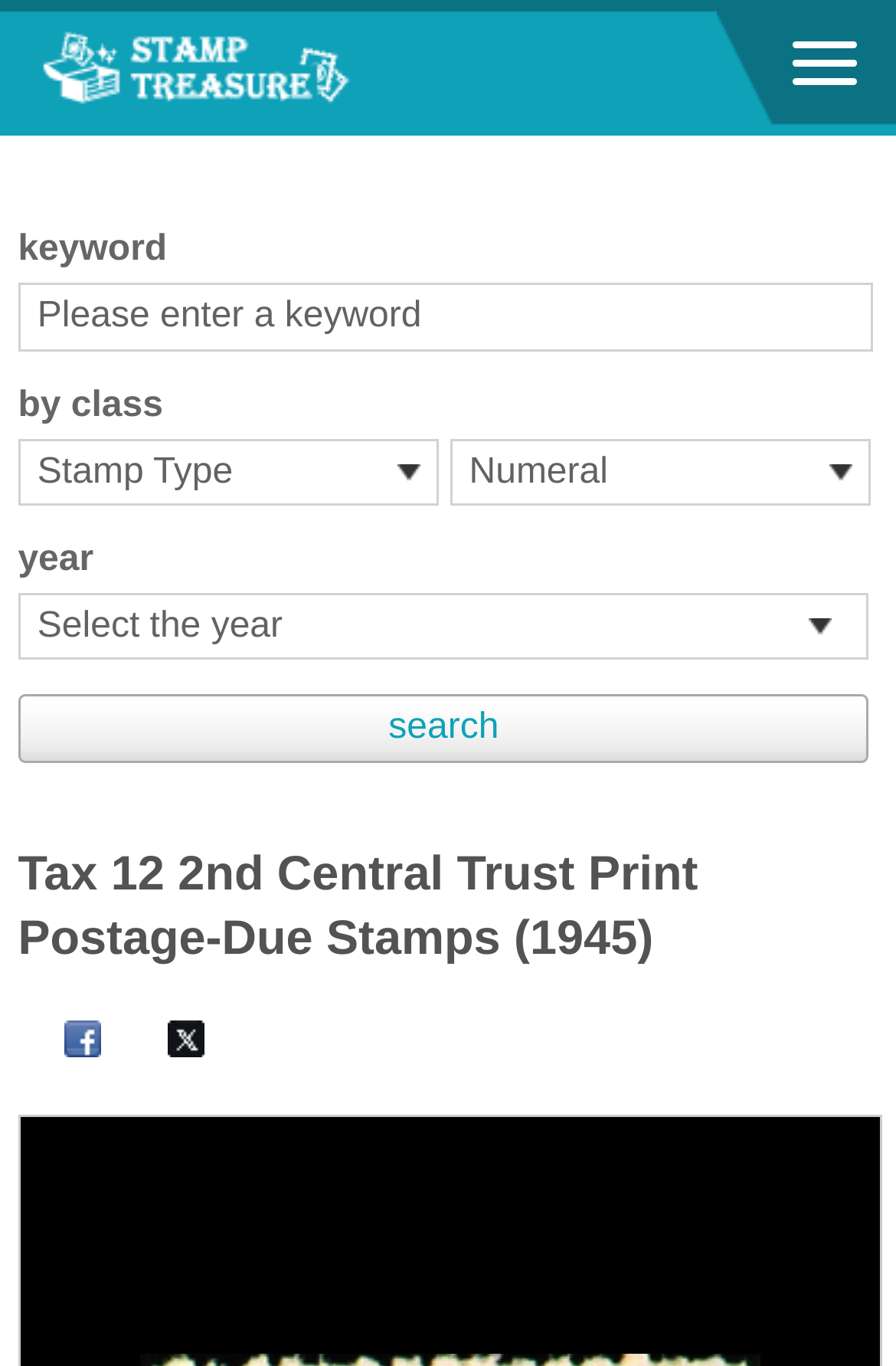Given the webpage screenshot, identify the bounding box of the UI element that matches this description: ":::".

[0.02, 0.099, 0.054, 0.128]